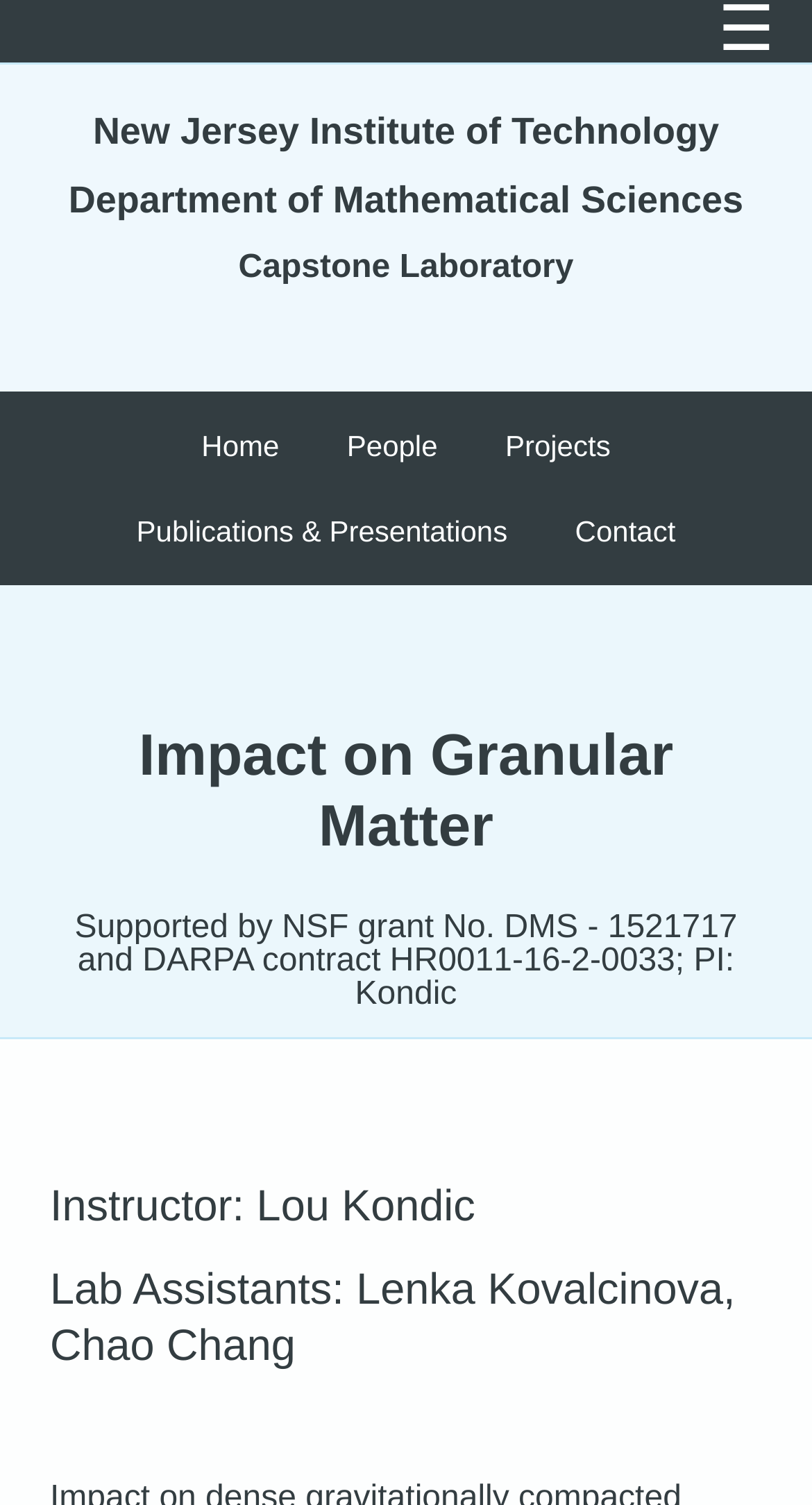What is the name of the project listed first?
Look at the image and answer with only one word or phrase.

2017b